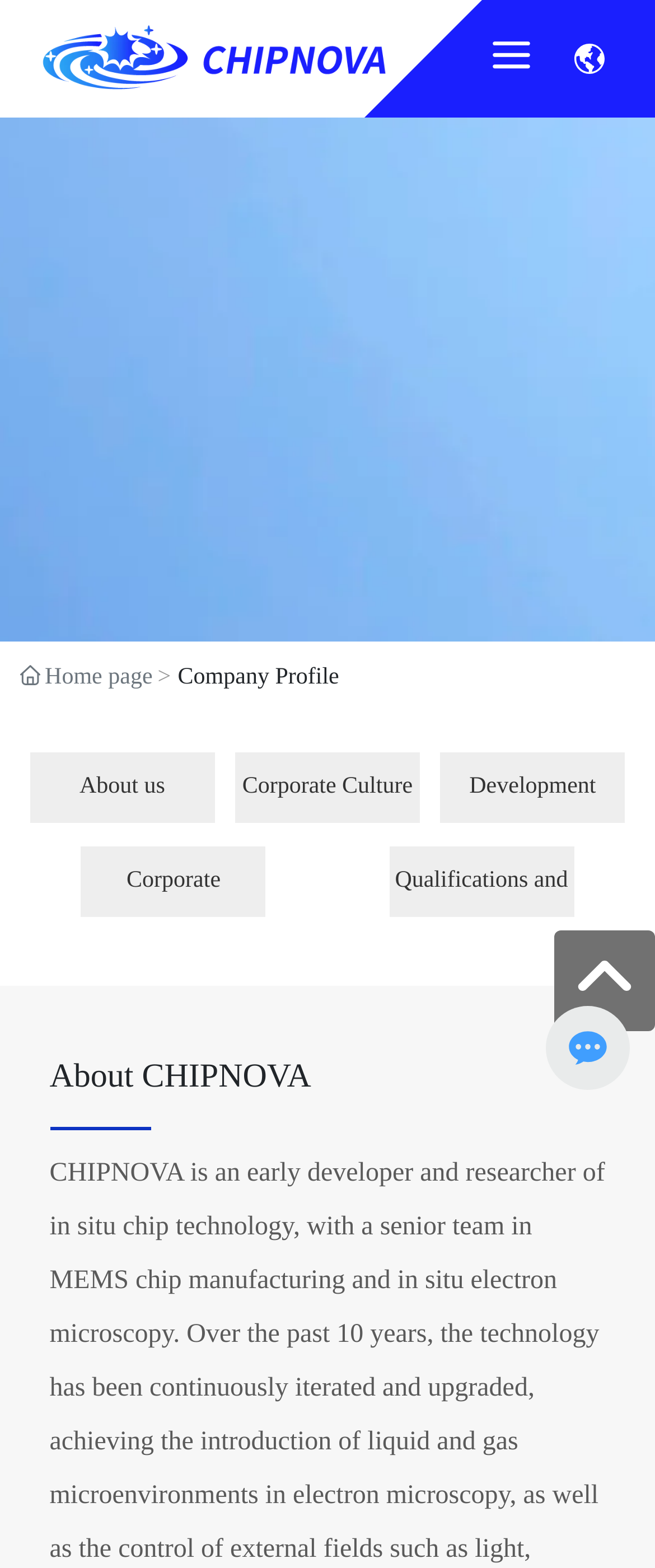Identify the bounding box coordinates of the specific part of the webpage to click to complete this instruction: "Go to About CHIPNOVA page".

[0.0, 0.234, 1.0, 0.25]